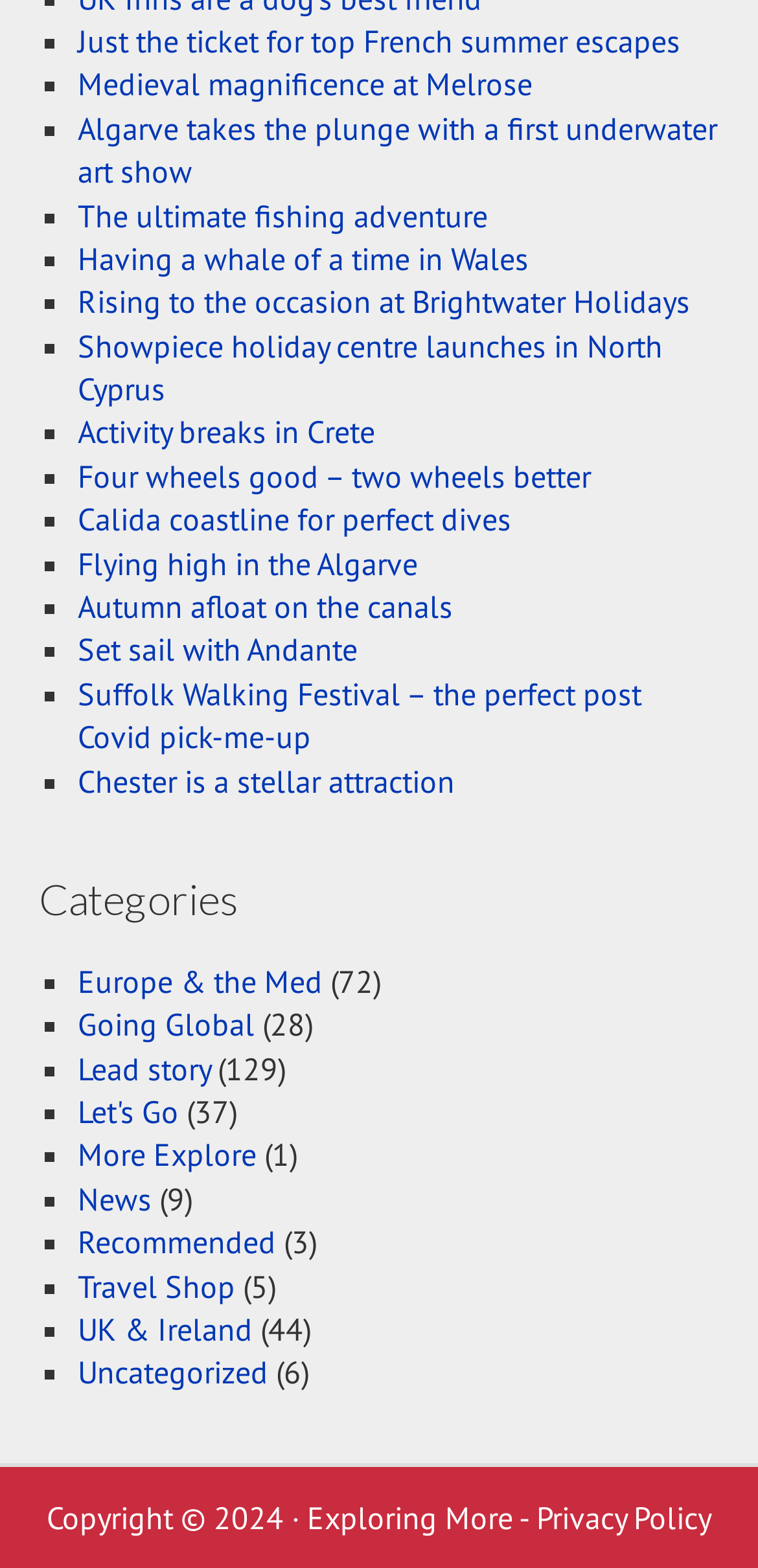Identify the bounding box coordinates of the area that should be clicked in order to complete the given instruction: "Visit the Travel Shop". The bounding box coordinates should be four float numbers between 0 and 1, i.e., [left, top, right, bottom].

[0.103, 0.807, 0.31, 0.832]